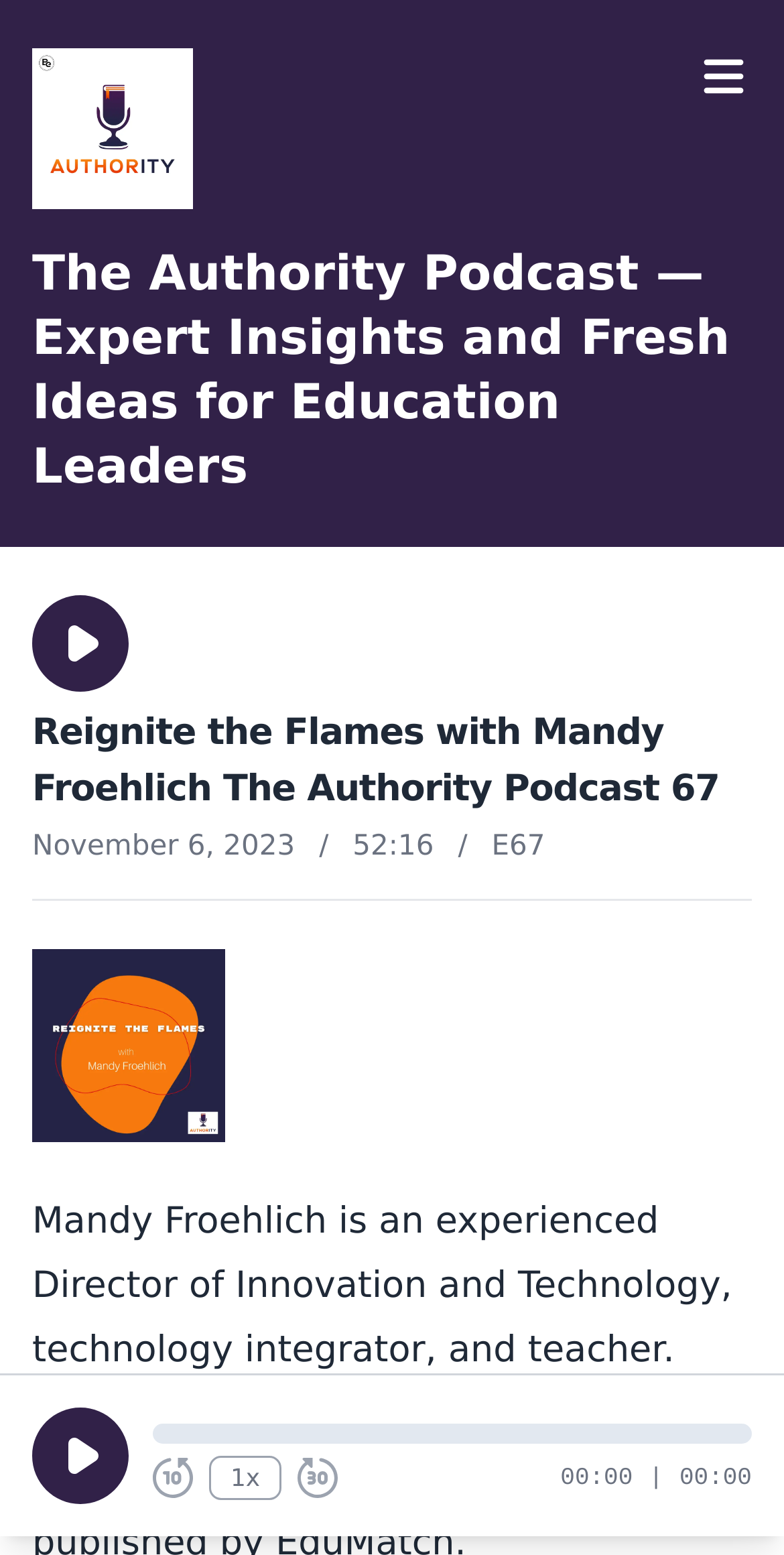Give the bounding box coordinates for this UI element: "play". The coordinates should be four float numbers between 0 and 1, arranged as [left, top, right, bottom].

[0.041, 0.905, 0.164, 0.967]